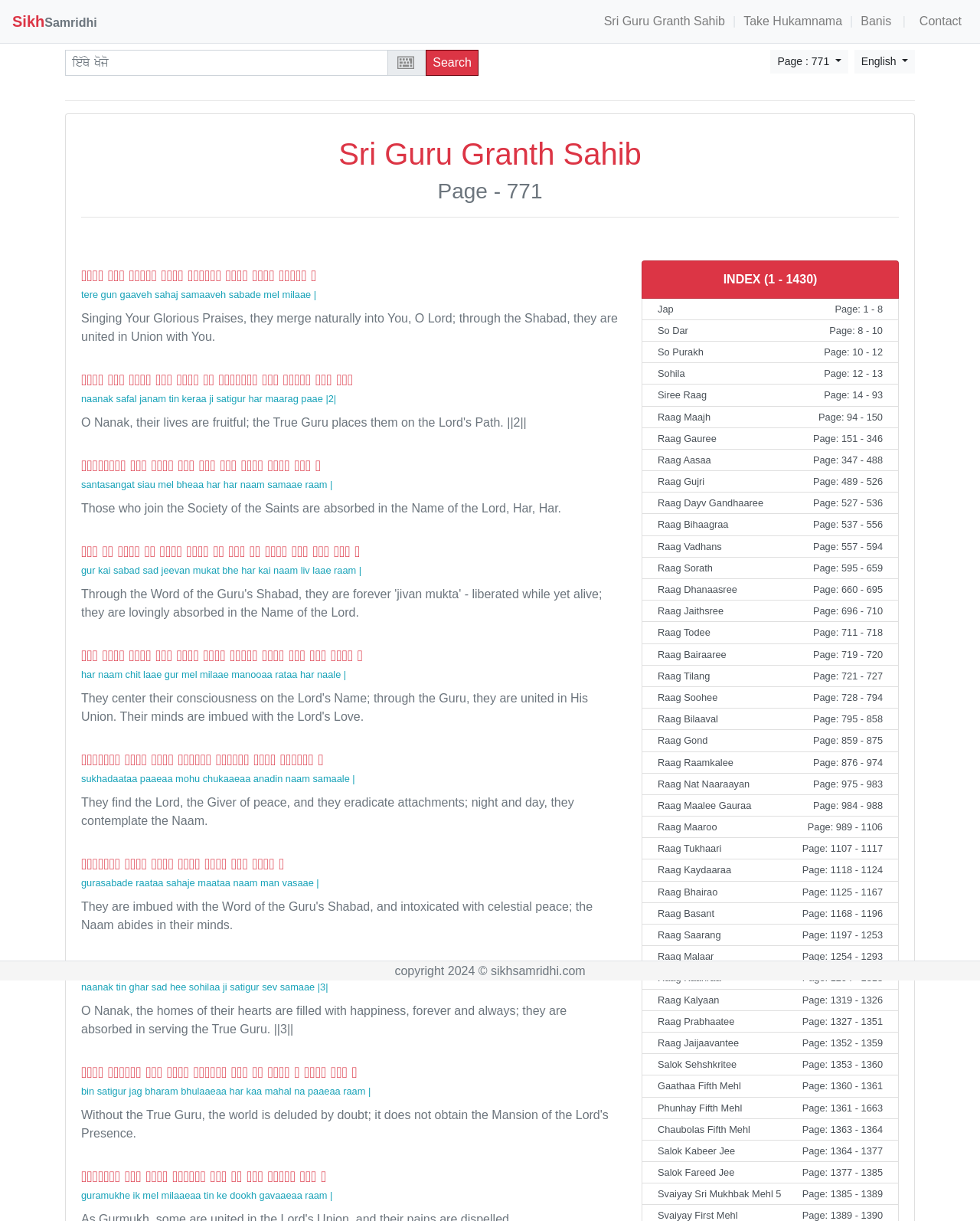Locate the bounding box coordinates of the clickable part needed for the task: "Contact us".

[0.932, 0.005, 0.988, 0.03]